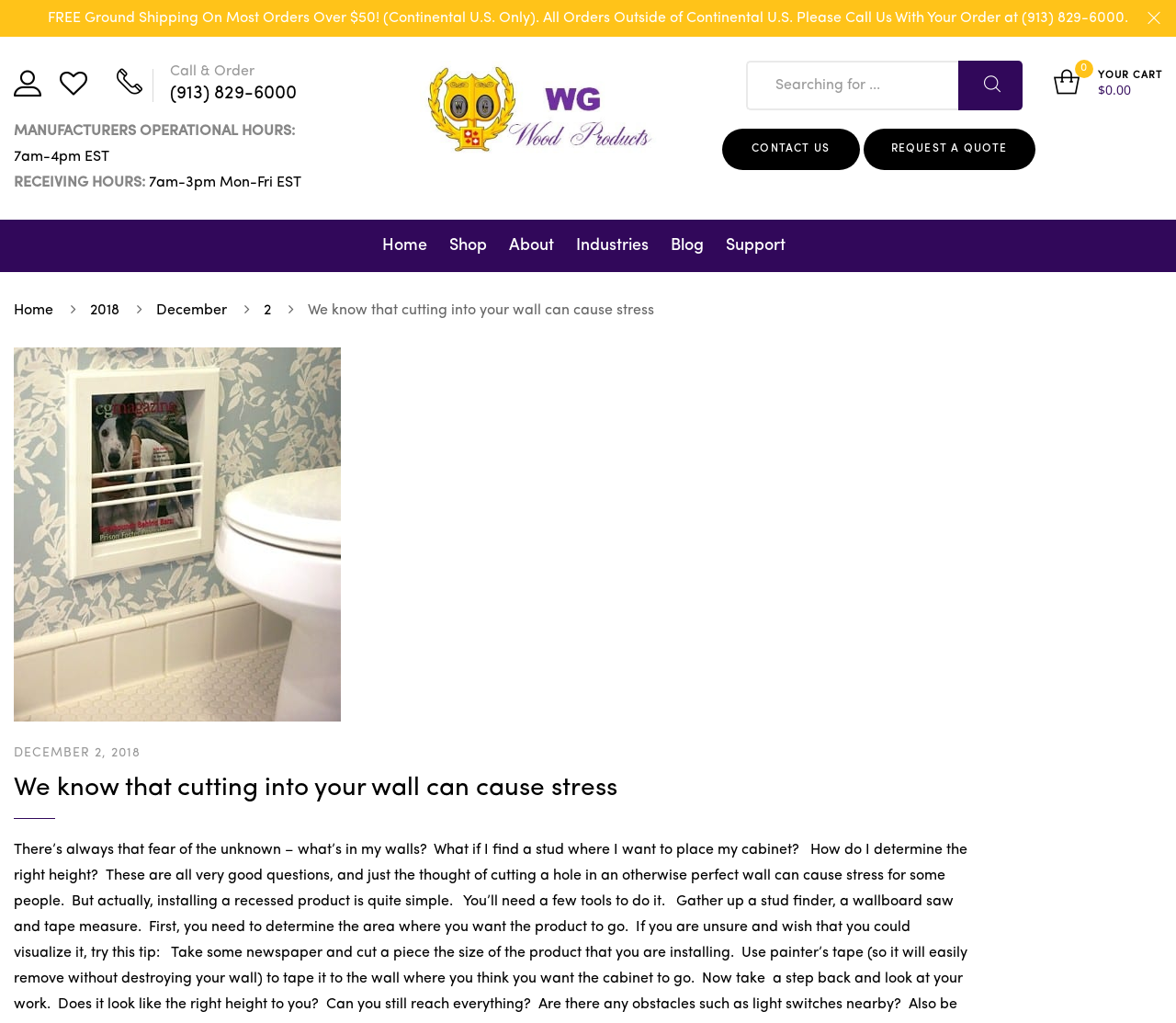Specify the bounding box coordinates of the element's region that should be clicked to achieve the following instruction: "Click on the 'Reviews' link". The bounding box coordinates consist of four float numbers between 0 and 1, in the format [left, top, right, bottom].

None